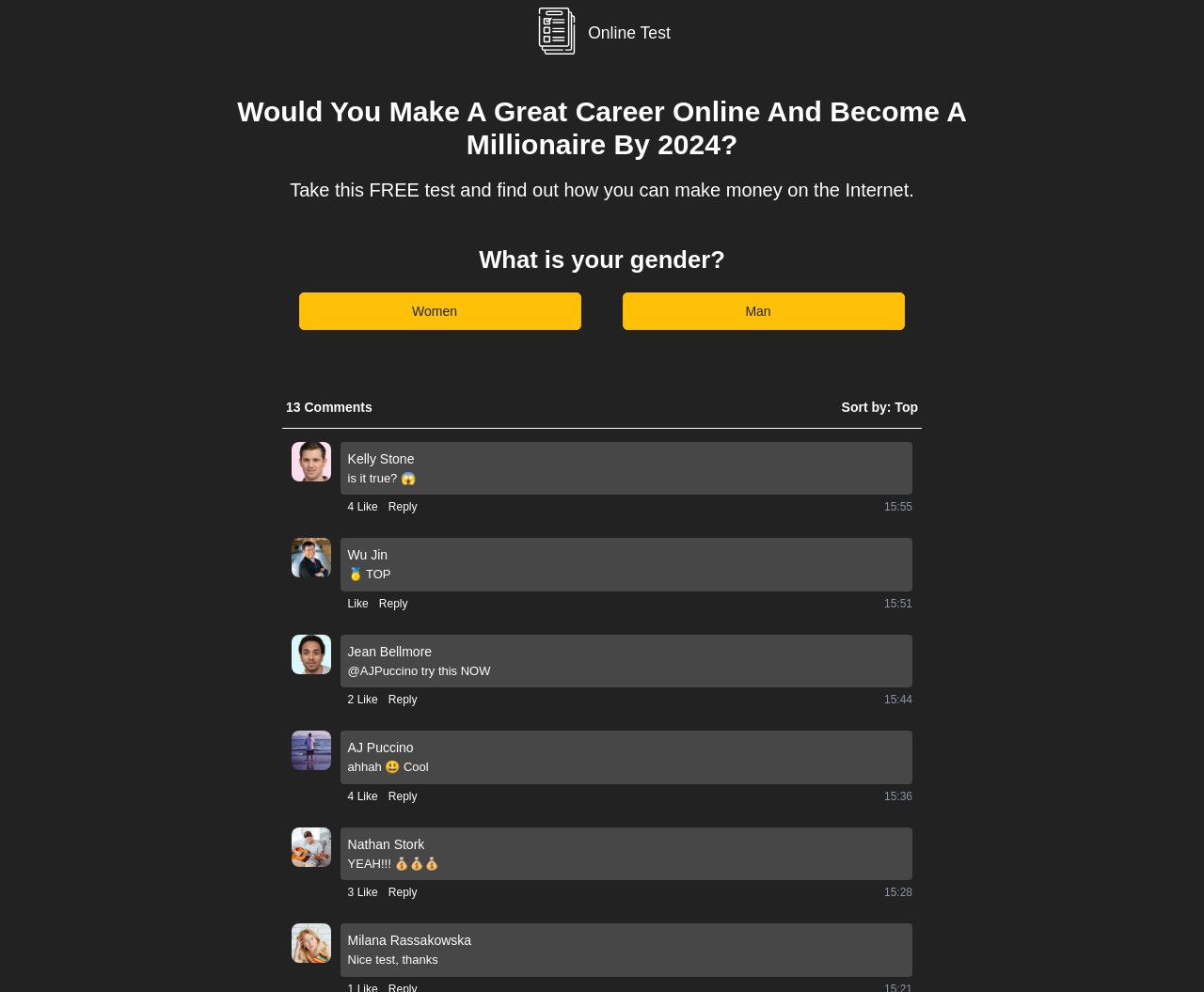What is the format of the comments section?
Analyze the screenshot and provide a detailed answer to the question.

The comments section appears to be a combination of images and text, with each comment having an image of the user, their comment, and options to like and reply.